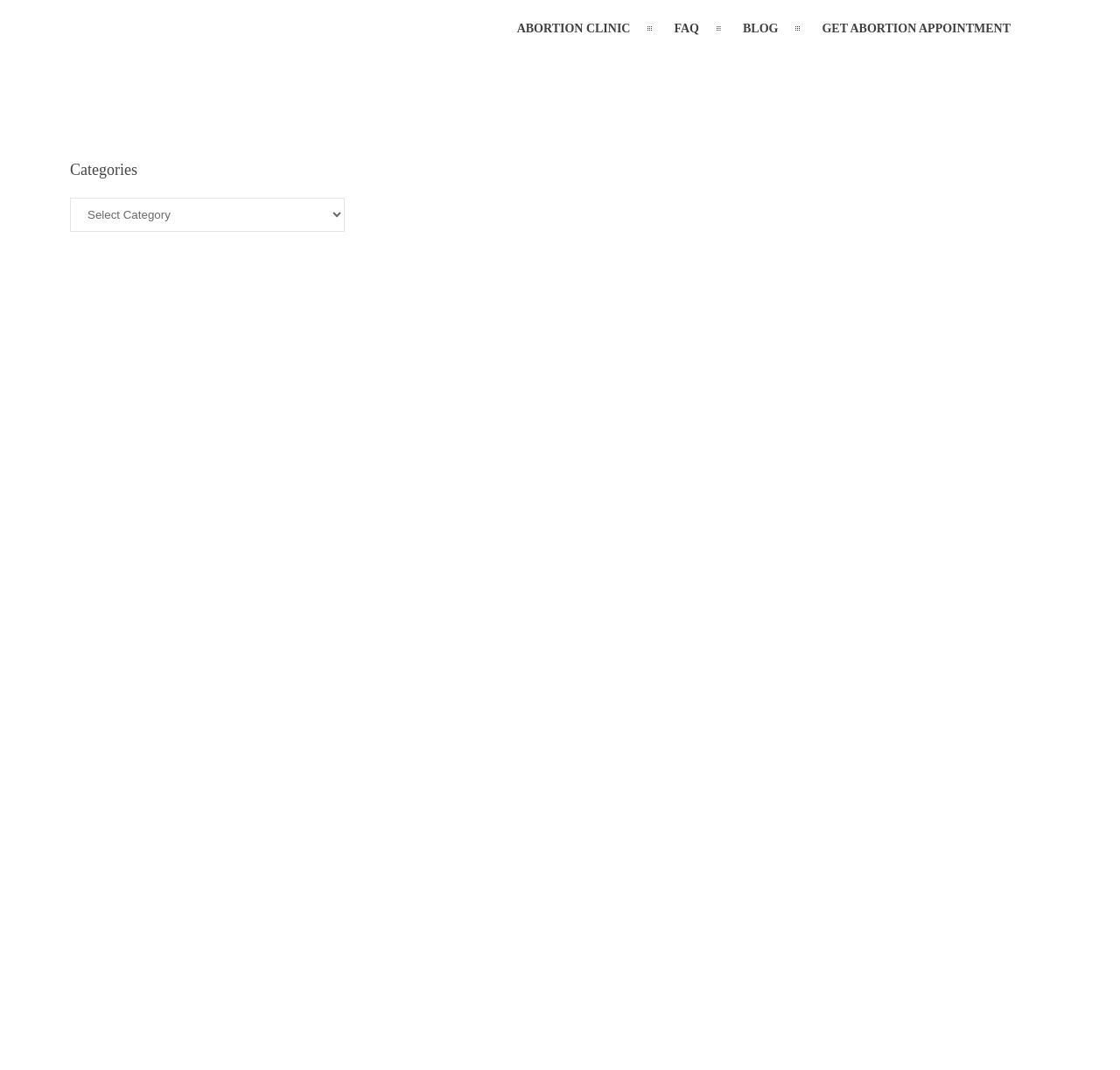What is the main navigation menu?
Answer the question with a single word or phrase, referring to the image.

ABORTION CLINIC, FAQ, BLOG, GET ABORTION APPOINTMENT